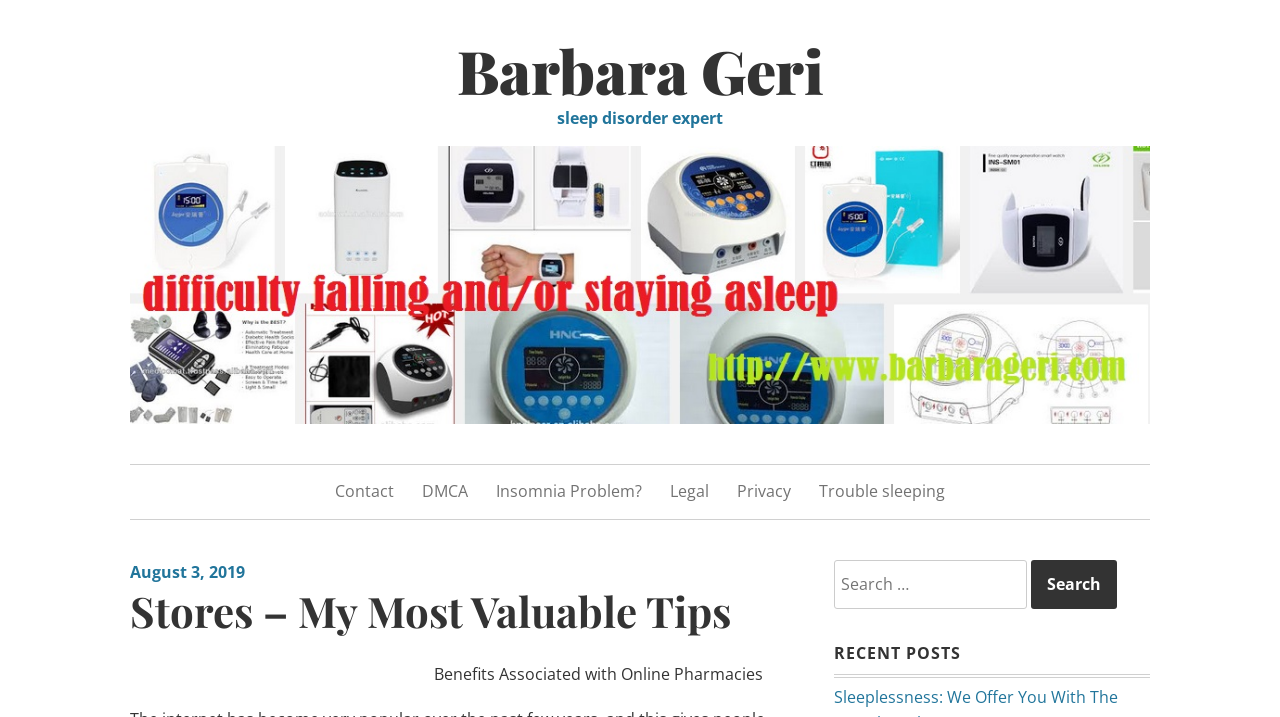Could you provide the bounding box coordinates for the portion of the screen to click to complete this instruction: "Visit the 'Insomnia Problem?' page"?

[0.388, 0.668, 0.502, 0.704]